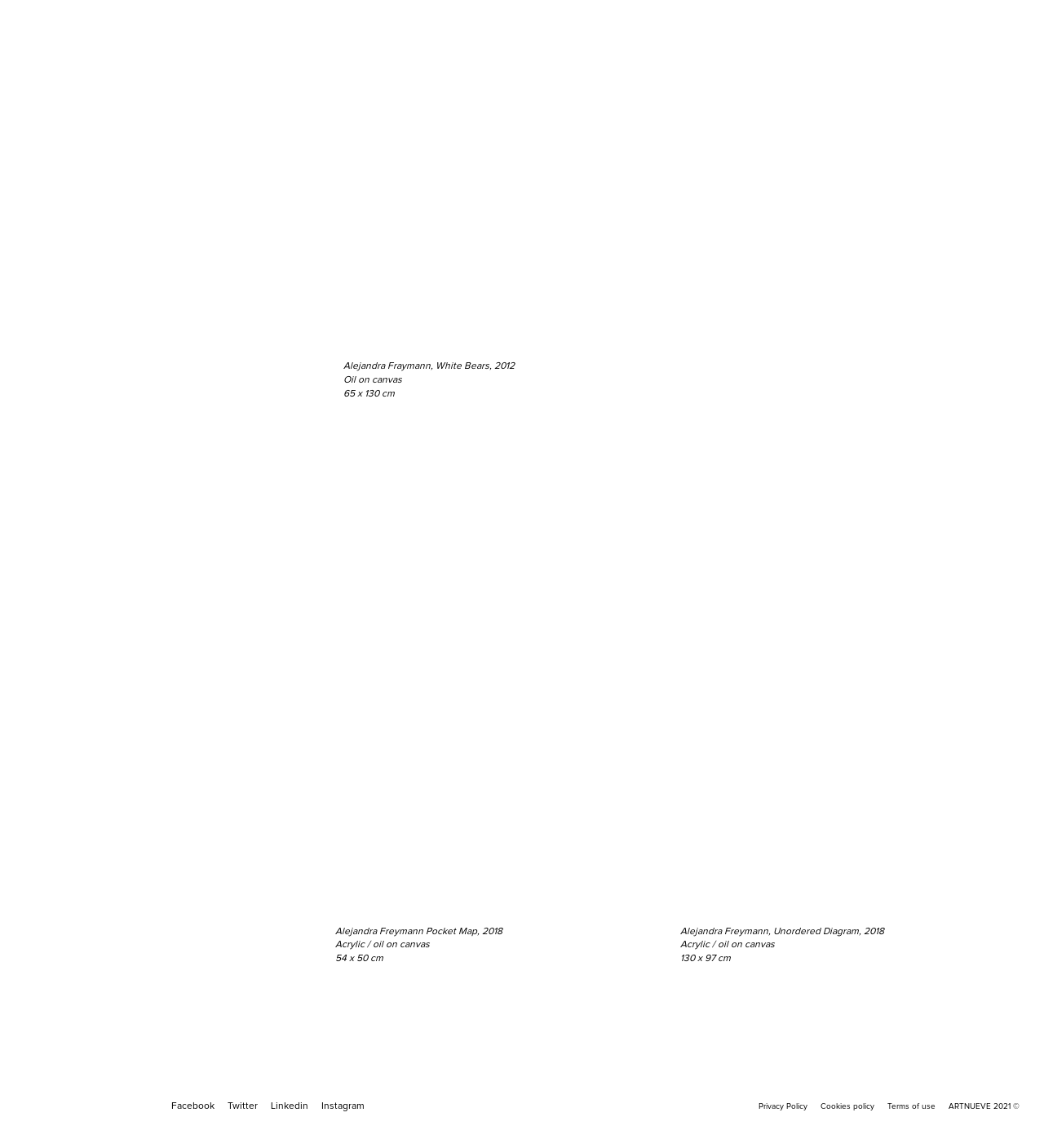Respond to the question with just a single word or phrase: 
How many social media links are there?

4